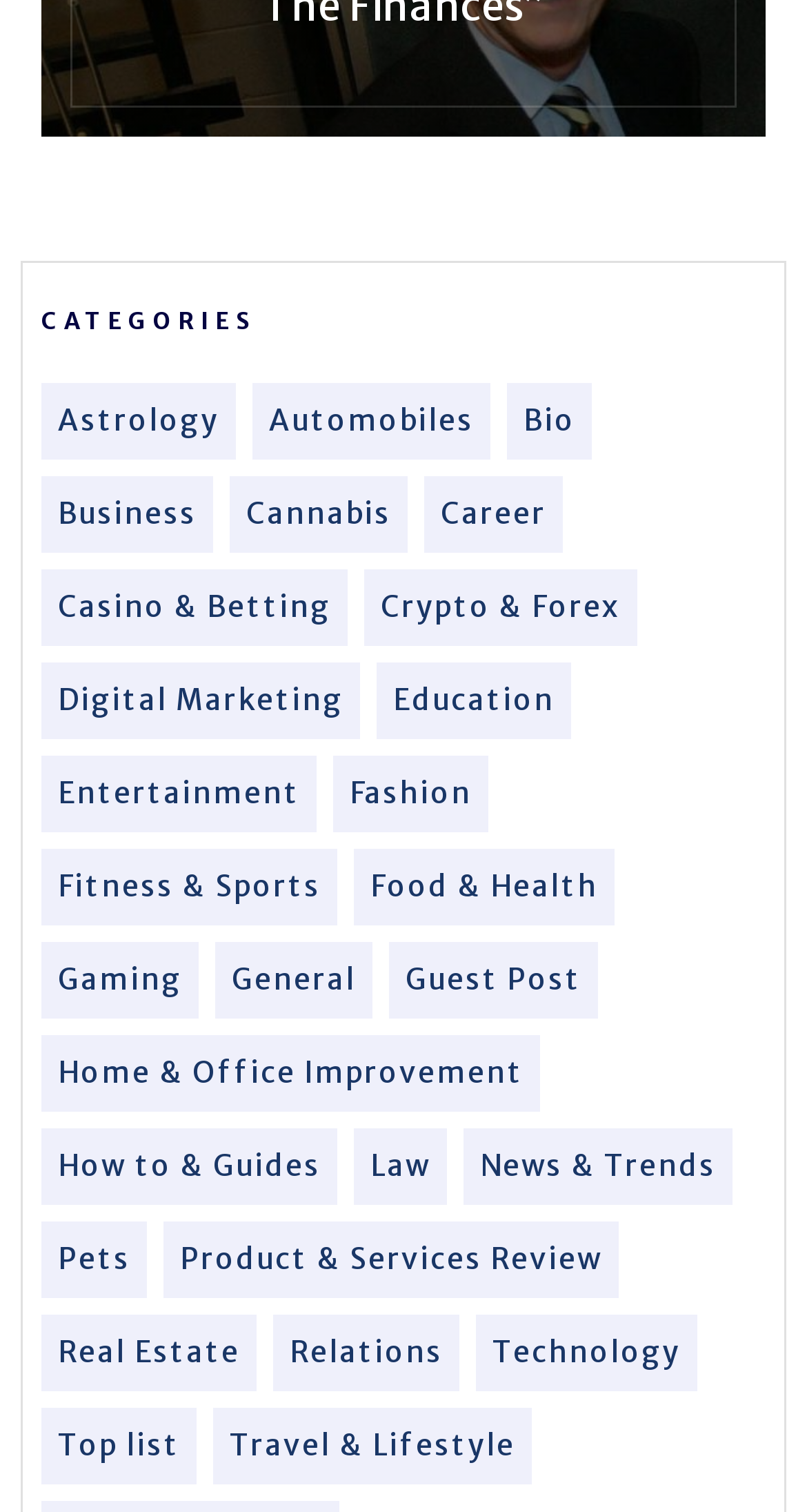Determine the bounding box coordinates of the UI element that matches the following description: "Product & Services Review". The coordinates should be four float numbers between 0 and 1 in the format [left, top, right, bottom].

[0.223, 0.819, 0.746, 0.848]